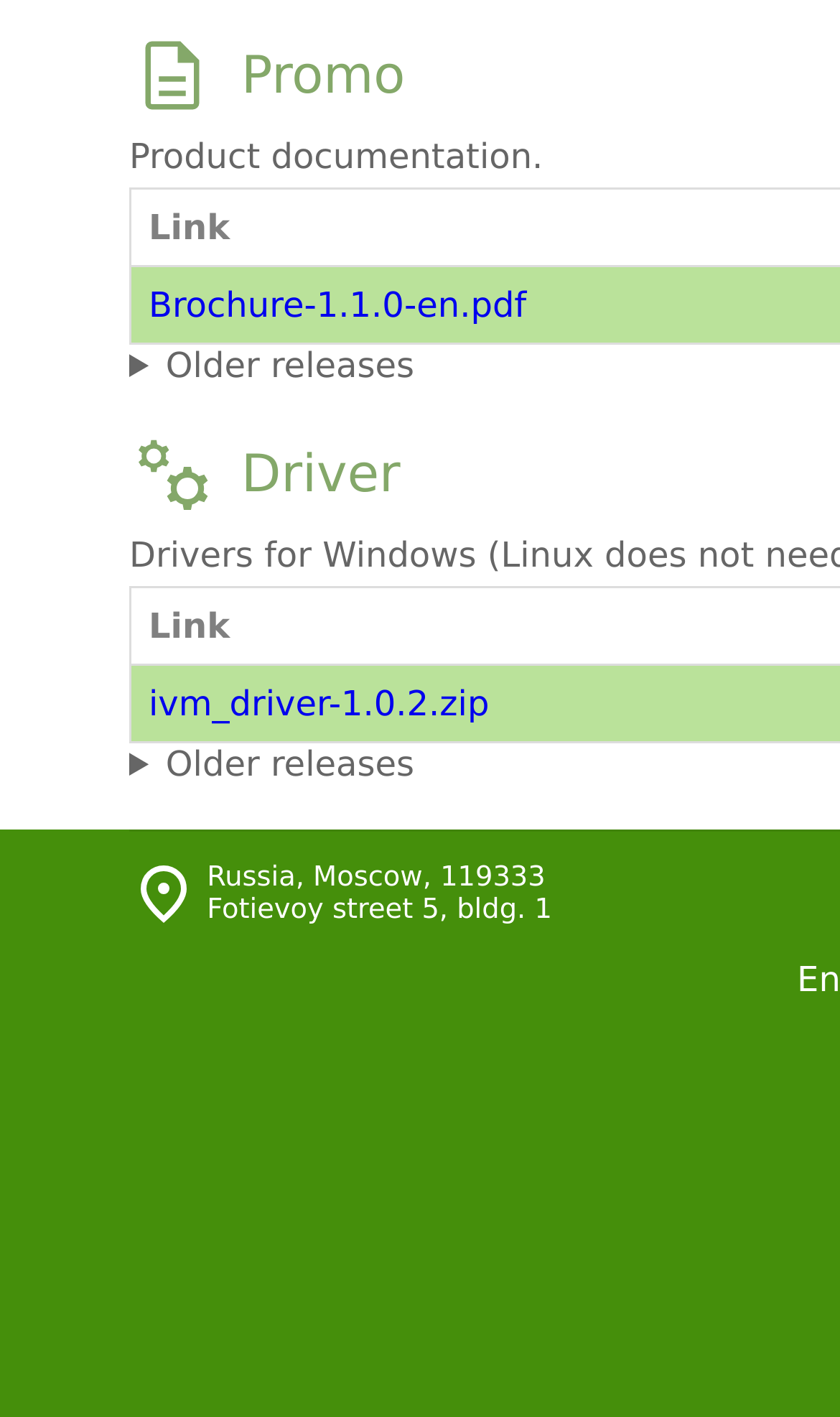Locate the bounding box of the UI element based on this description: "Brochure-1.1.0-en.pdf". Provide four float numbers between 0 and 1 as [left, top, right, bottom].

[0.177, 0.201, 0.627, 0.23]